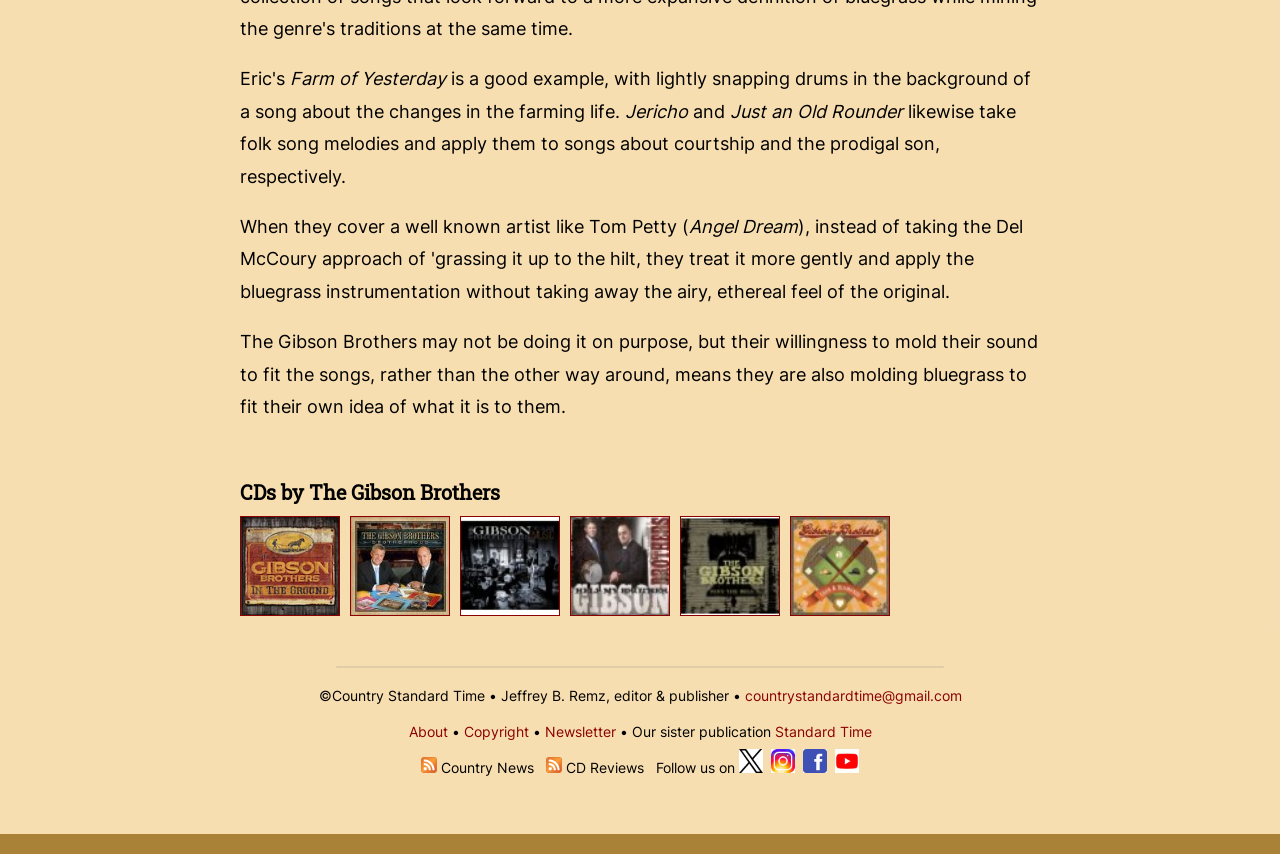Given the element description: "Standard Time", predict the bounding box coordinates of the UI element it refers to, using four float numbers between 0 and 1, i.e., [left, top, right, bottom].

[0.605, 0.847, 0.681, 0.867]